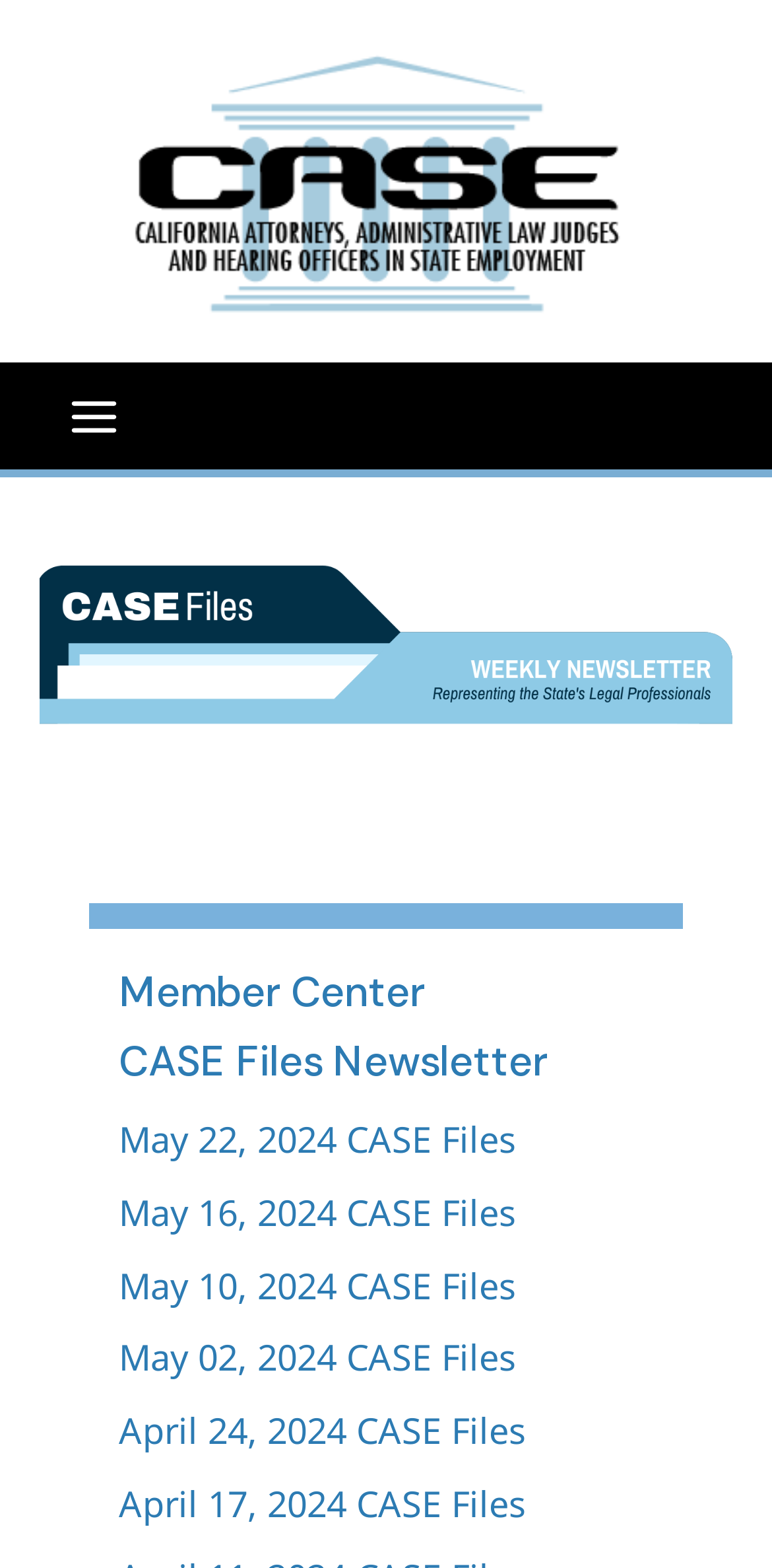Carefully examine the image and provide an in-depth answer to the question: What is the logo of the website?

The logo of the website is 'CASE logo' which is an image element located at the top left corner of the webpage, with a bounding box coordinate of [0.149, 0.026, 0.821, 0.205].